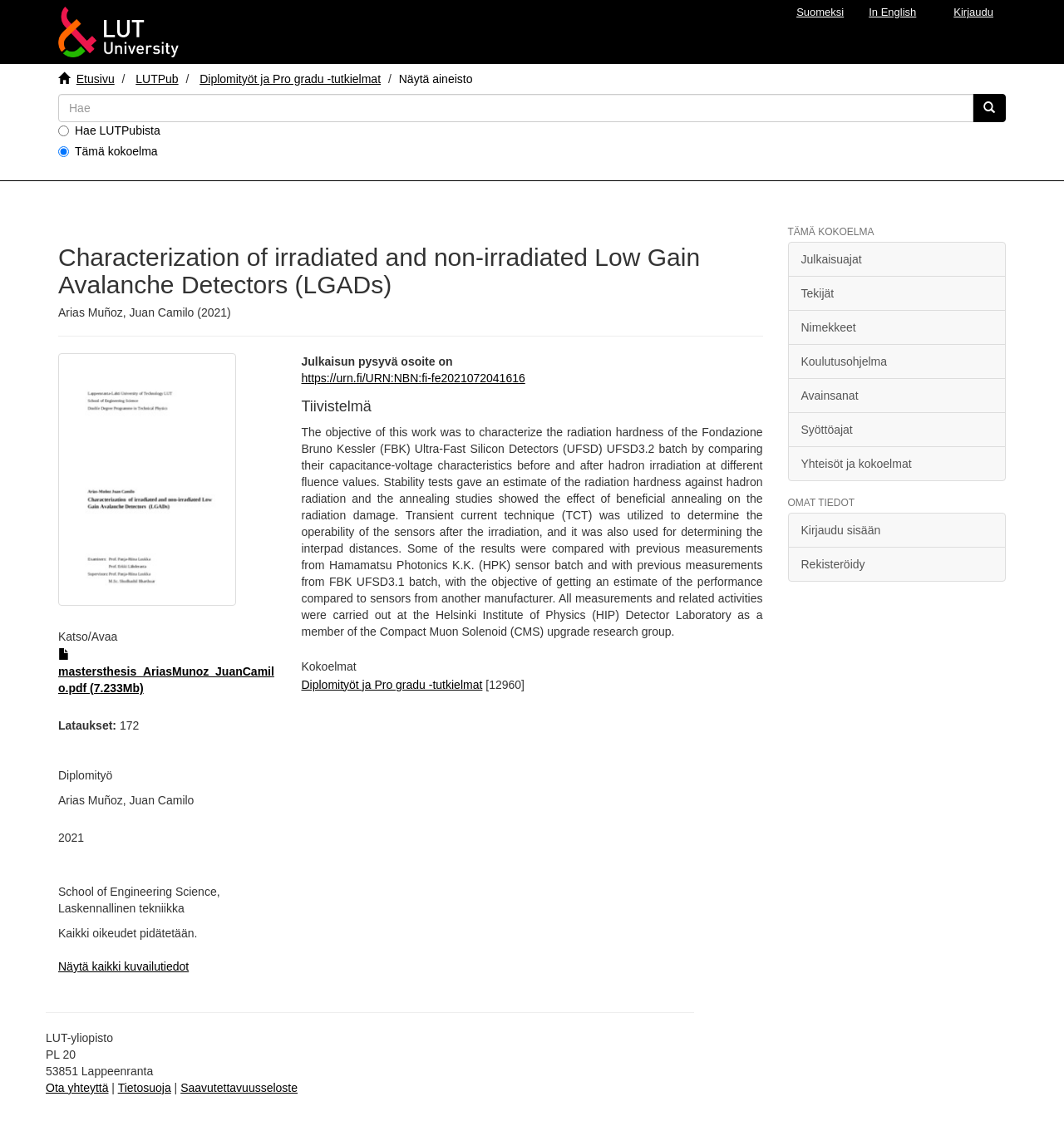Identify the bounding box coordinates of the region I need to click to complete this instruction: "Search for something".

None